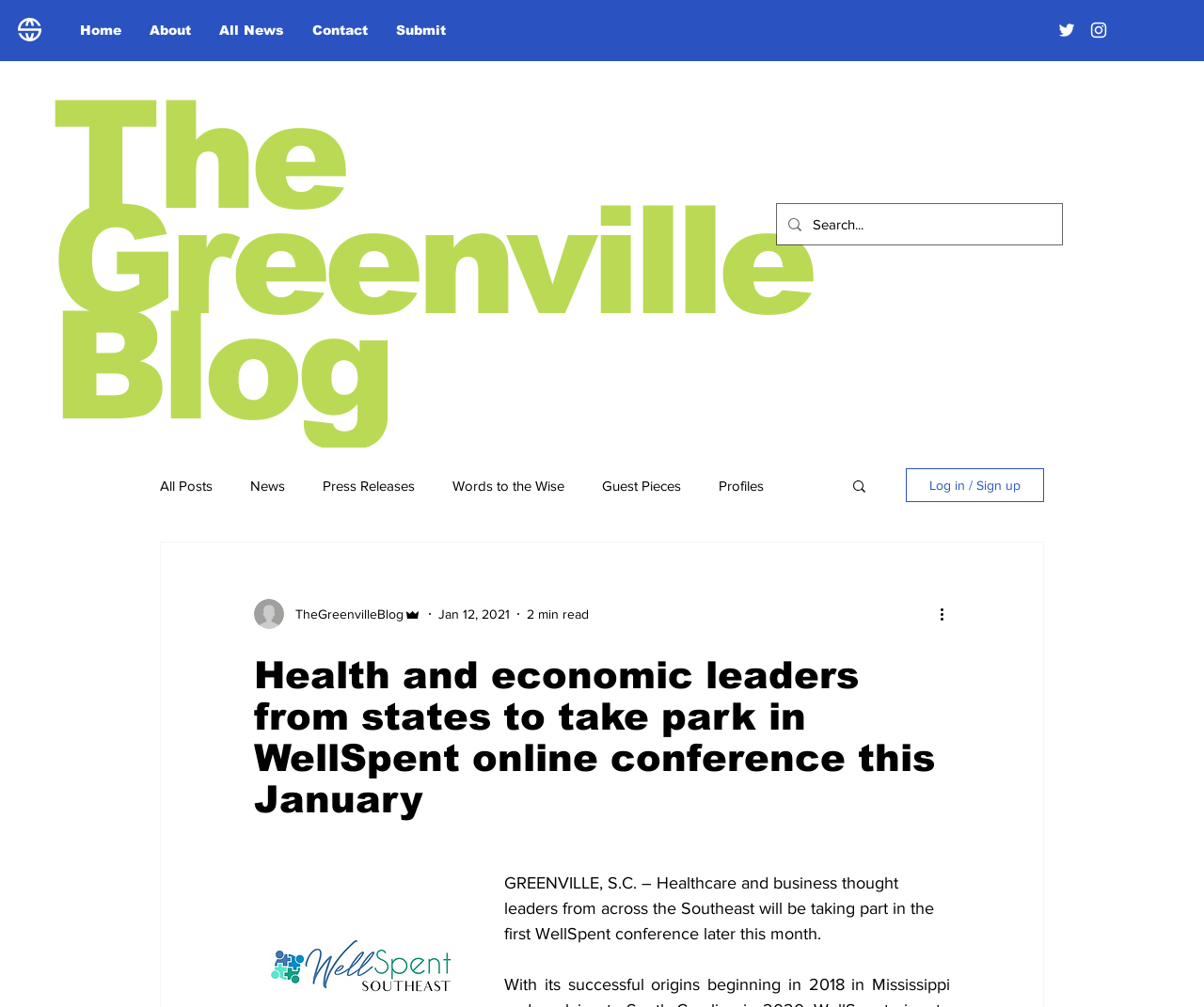Please analyze the image and provide a thorough answer to the question:
What is the topic of the conference mentioned in the article?

I found the answer by reading the article text at coordinates [0.419, 0.867, 0.78, 0.937]. The text mentions 'the first WellSpent conference later this month', which indicates that the topic of the conference is WellSpent.